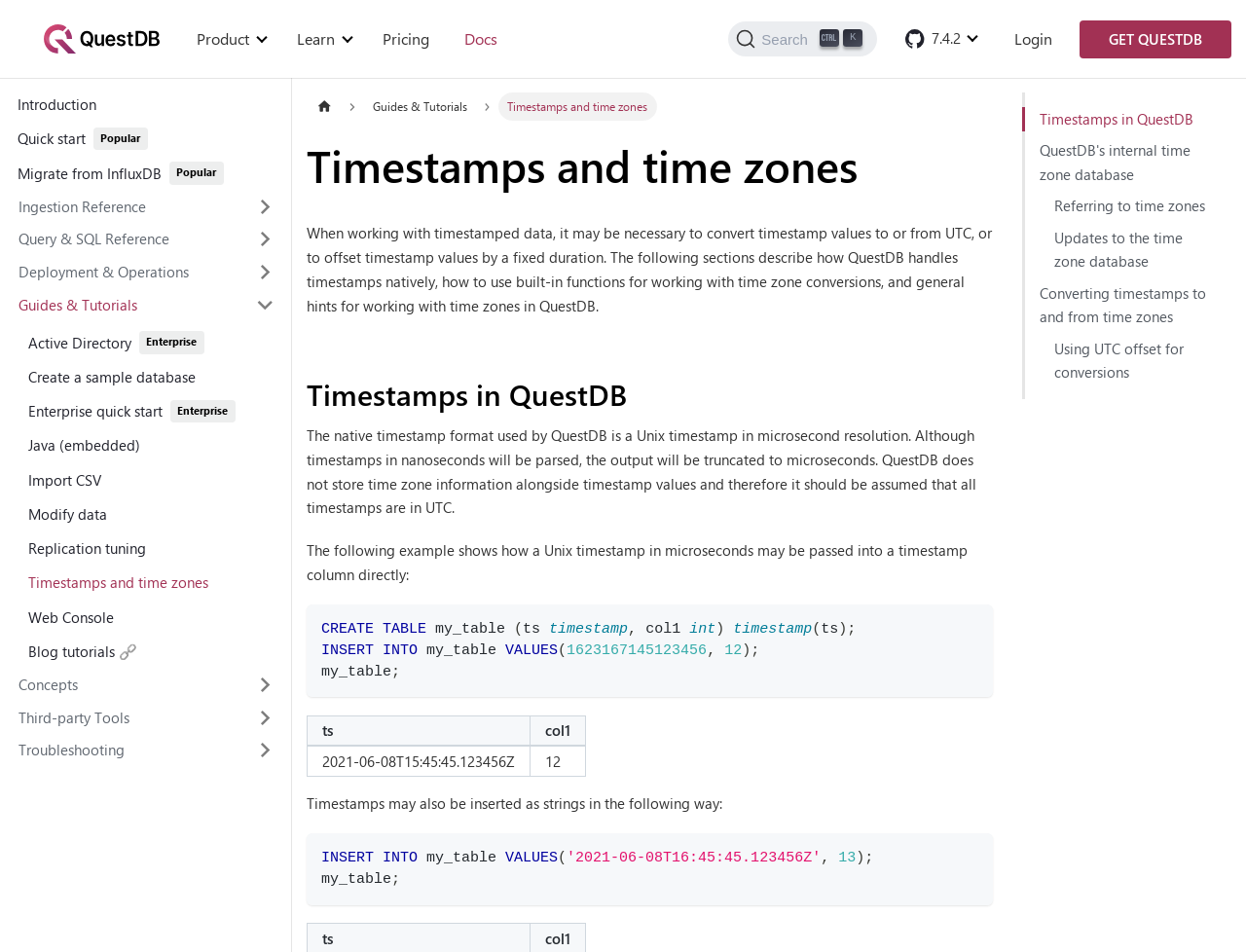Please identify the bounding box coordinates of the clickable area that will allow you to execute the instruction: "Click on the 'Anmelden' button".

None